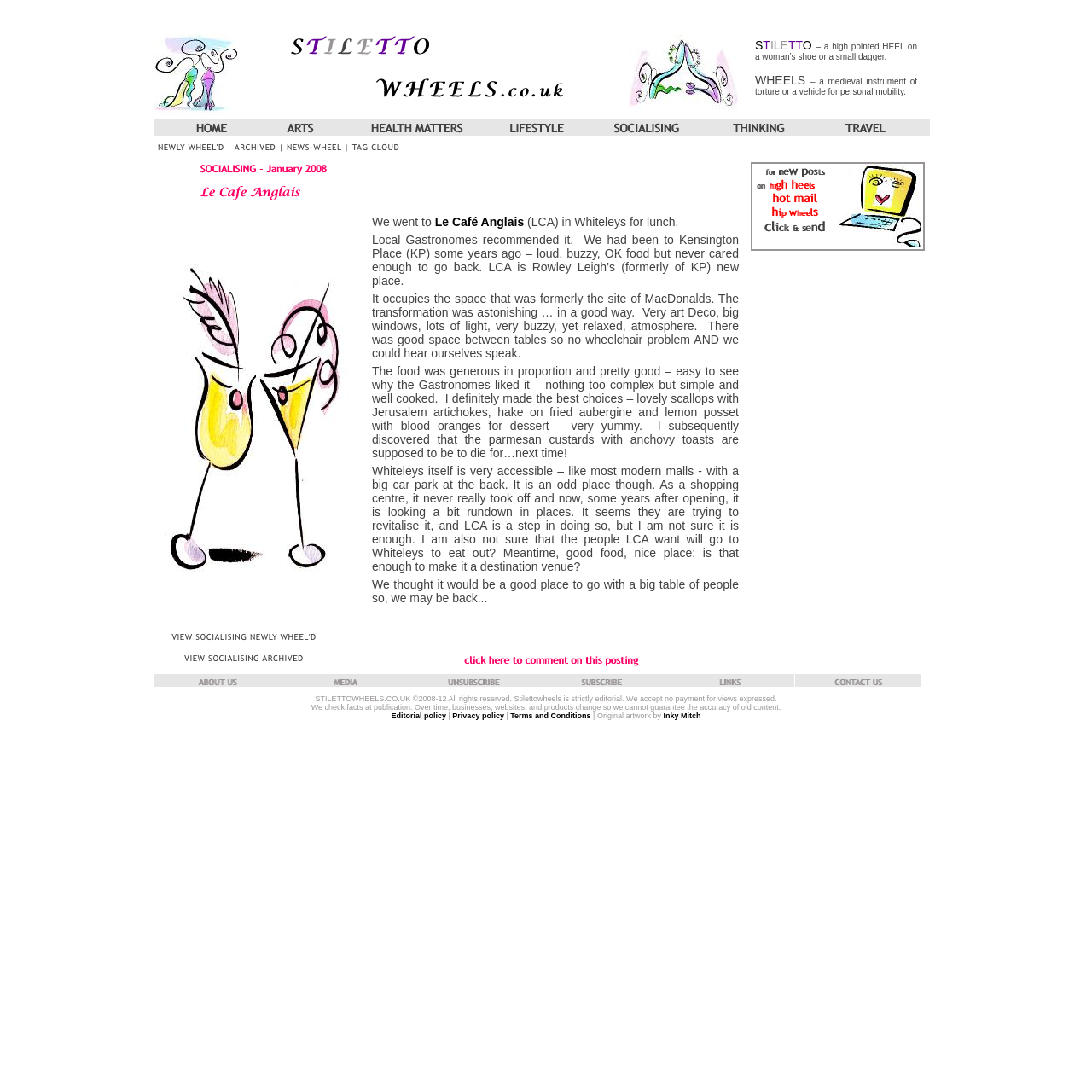Identify the bounding box for the UI element specified in this description: "Privacy policy". The coordinates must be four float numbers between 0 and 1, formatted as [left, top, right, bottom].

[0.414, 0.652, 0.462, 0.659]